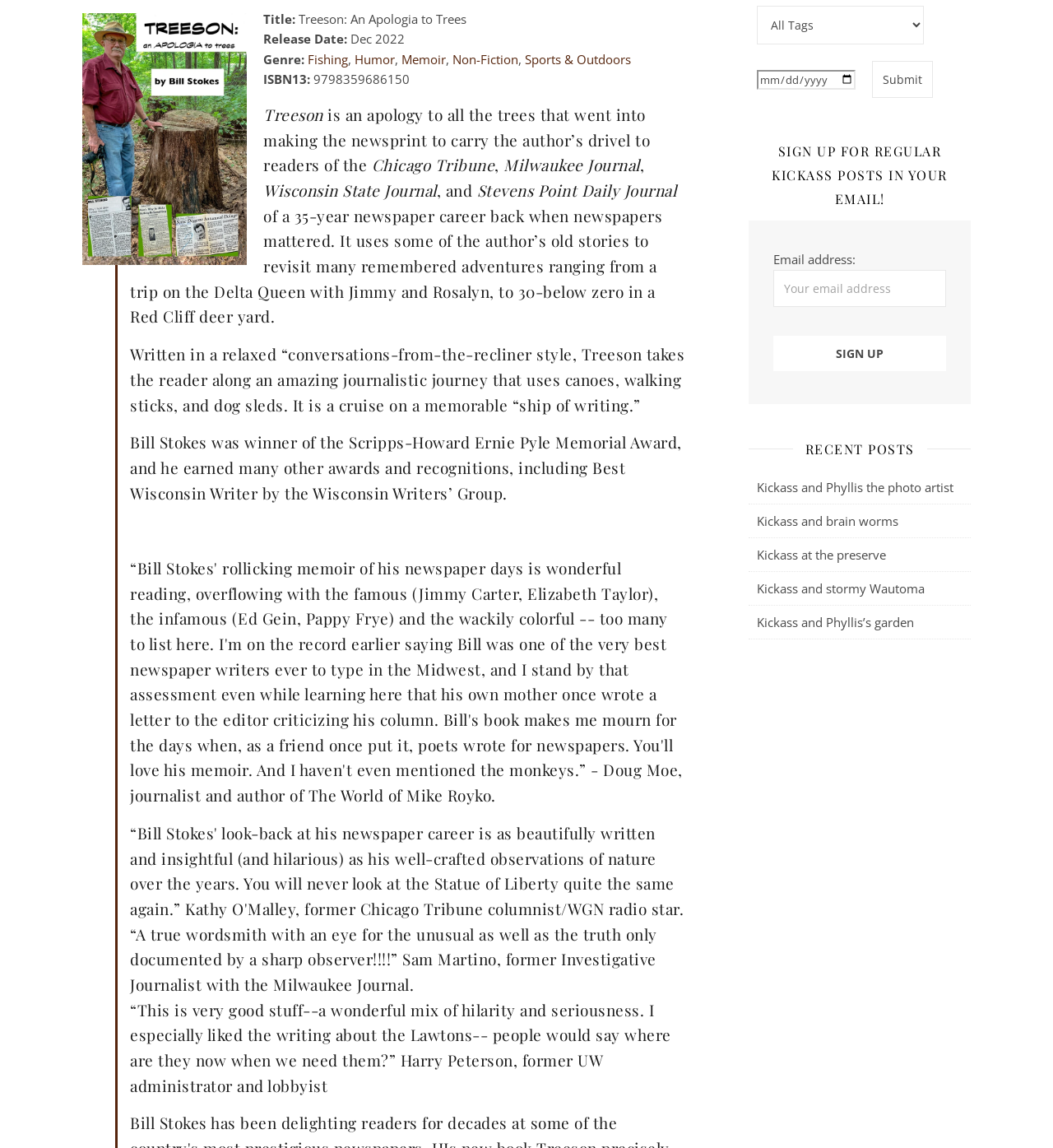Provide the bounding box coordinates, formatted as (top-left x, top-left y, bottom-right x, bottom-right y), with all values being floating point numbers between 0 and 1. Identify the bounding box of the UI element that matches the description: value="Sign up"

[0.734, 0.292, 0.898, 0.323]